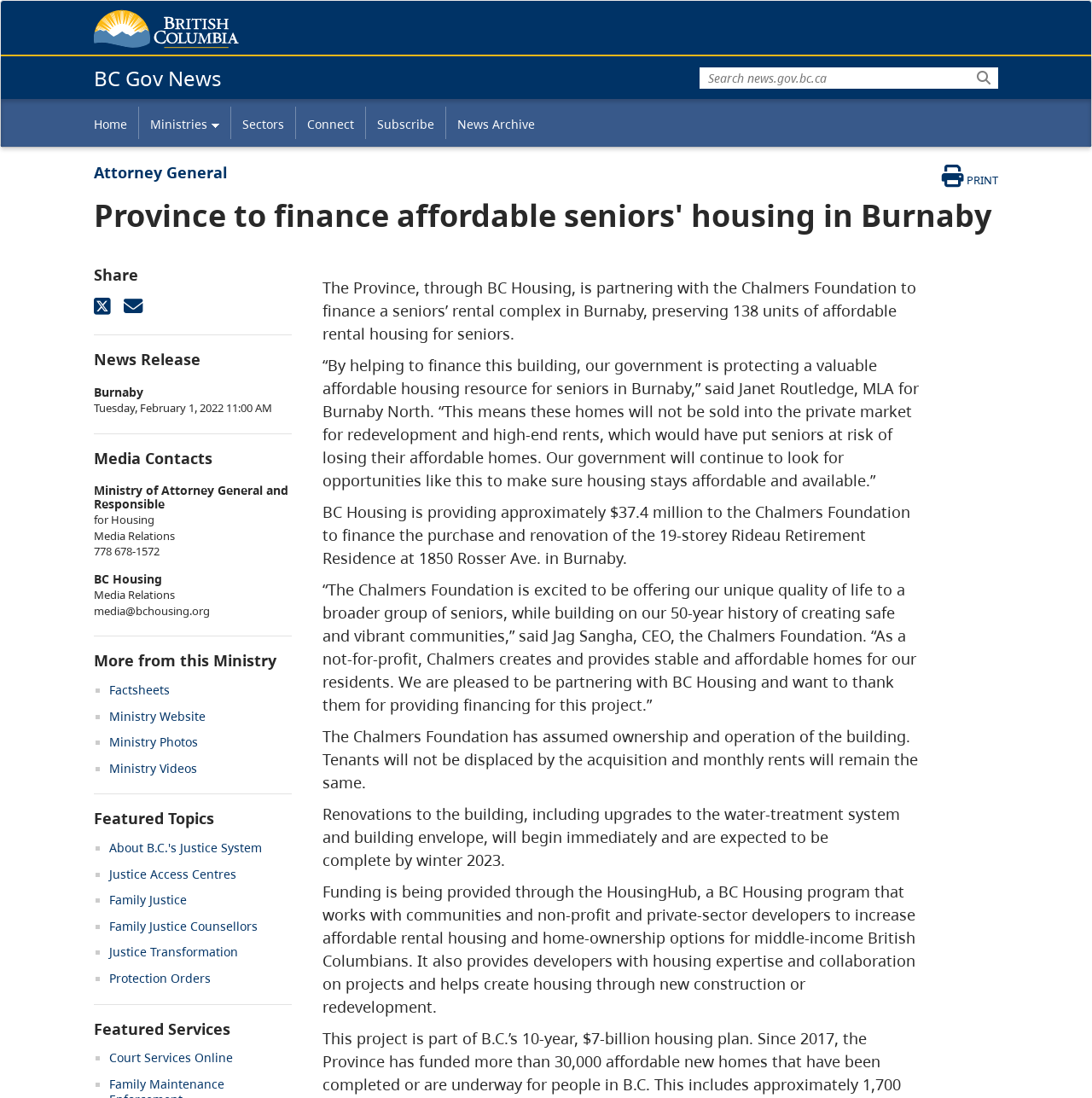Give an extensive and precise description of the webpage.

This webpage is about the BC Government's news release on financing affordable seniors' housing in Burnaby. At the top, there is a header section with a link to the "Government of B.C." and a search bar. Below the header, there is a main navigation menu with links to "Home", "Ministries", "Sectors", "Connect", "Subscribe", and "News Archive".

The main content of the webpage is divided into several sections. The first section has a heading "Province to finance affordable seniors' housing in Burnaby" and a subheading "News Release". Below this, there is a paragraph of text describing the news release, followed by a section with the date and time of the release.

The next section has a heading "Media Contacts" with contact information for the Ministry of Attorney General and Responsible for Housing and BC Housing. This is followed by a section with a heading "More from this Ministry" that lists several links to related topics, including "Factsheets", "Ministry Website", "Ministry Photos", and "Ministry Videos".

Below this, there is a section with a heading "Featured Topics" that lists several links to related topics, including "About B.C.'s Justice System", "Justice Access Centres", "Family Justice", "Family Justice Counsellors", "Justice Transformation", and "Protection Orders".

The final section has a heading "Featured Services" that lists a link to "Court Services Online". The main content of the webpage is a news article about the Province's financing of a seniors' rental complex in Burnaby, which includes several paragraphs of text and quotes from government officials and the CEO of the Chalmers Foundation.